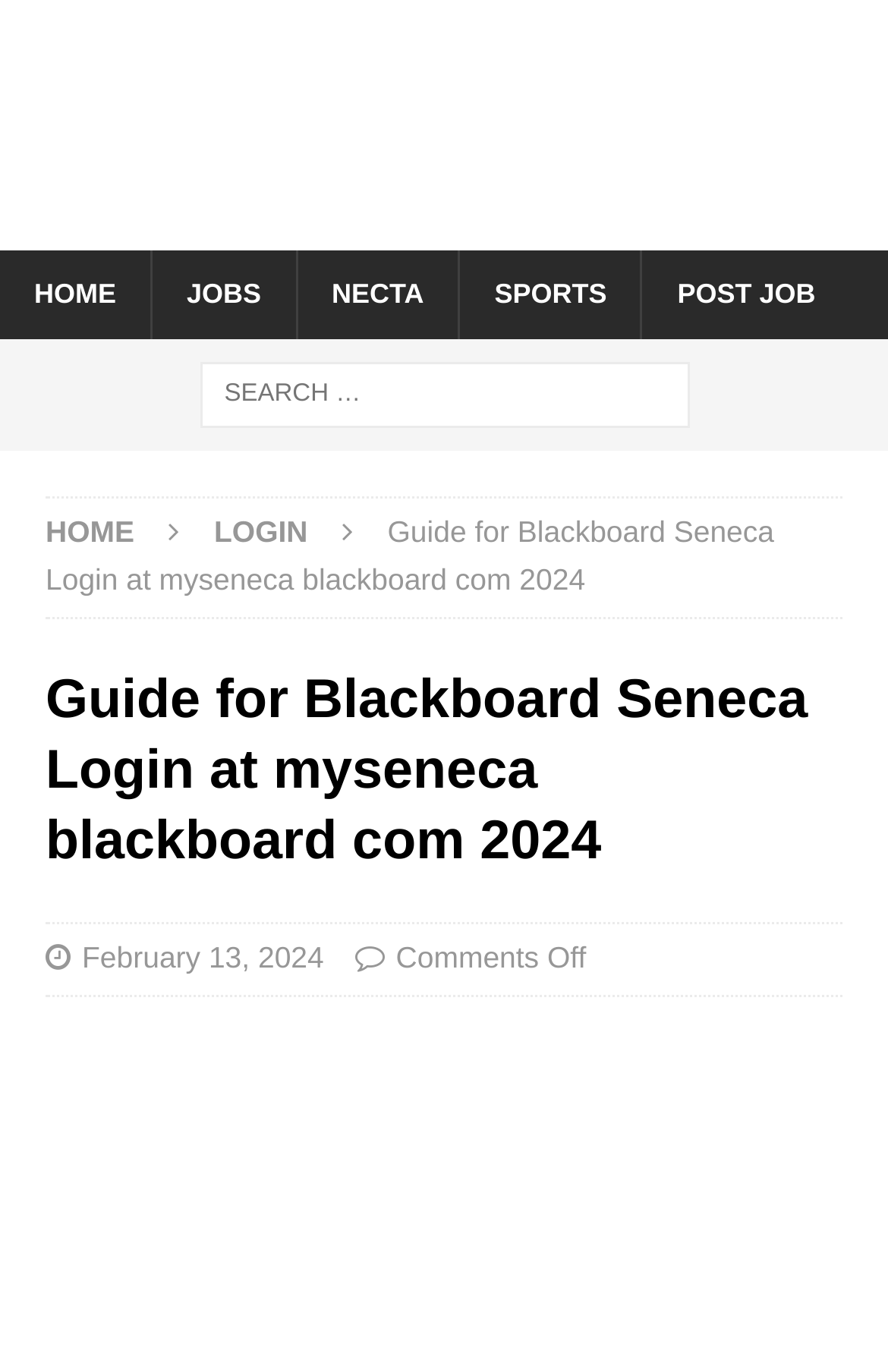Using floating point numbers between 0 and 1, provide the bounding box coordinates in the format (top-left x, top-left y, bottom-right x, bottom-right y). Locate the UI element described here: alt="jobwikis logo"

[0.051, 0.117, 0.949, 0.144]